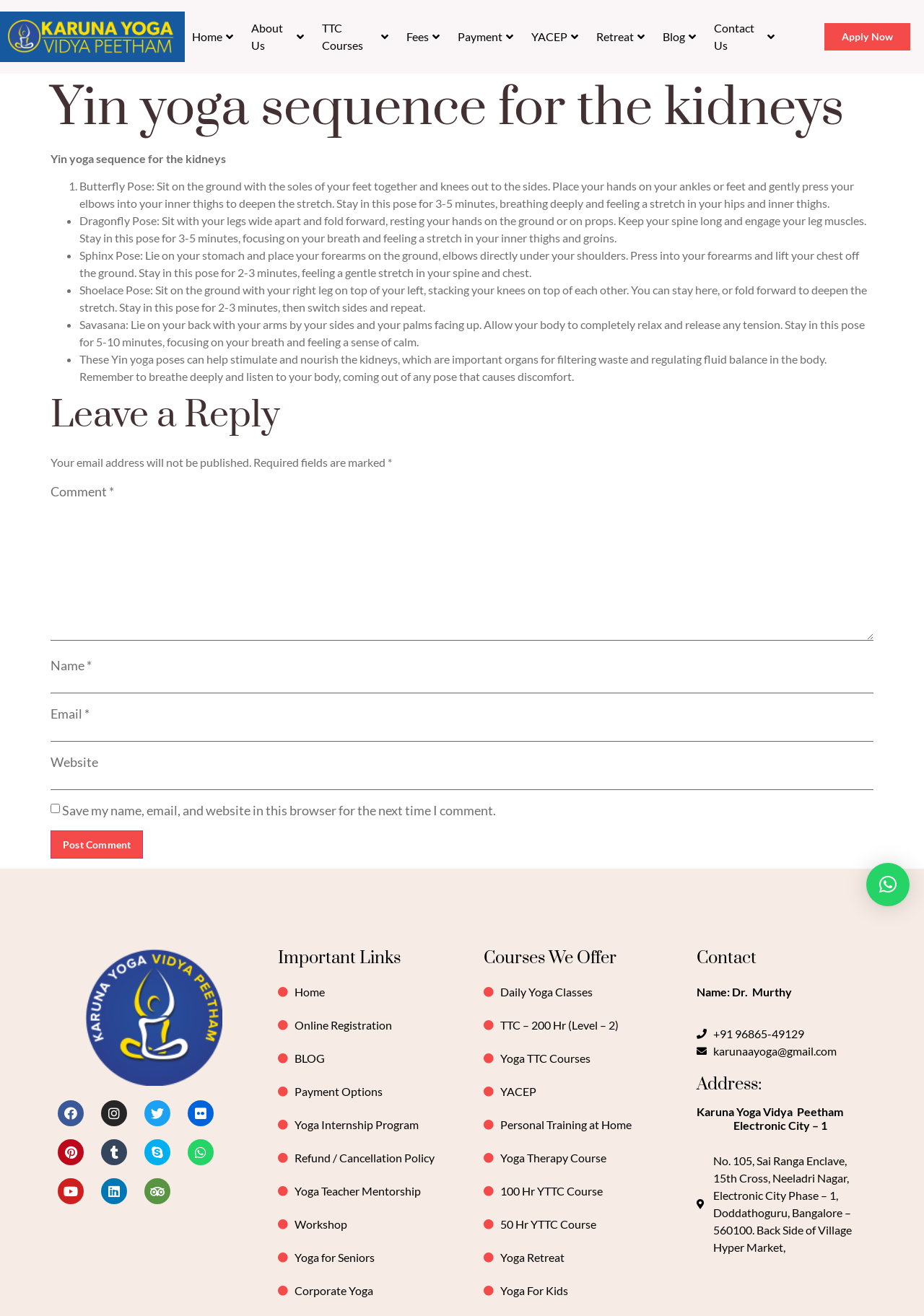Using the information in the image, give a comprehensive answer to the question: 
What is the name of the person listed under the Contact section?

The Contact section of the page lists a person named Dr. Murthy, along with their phone number and email address.